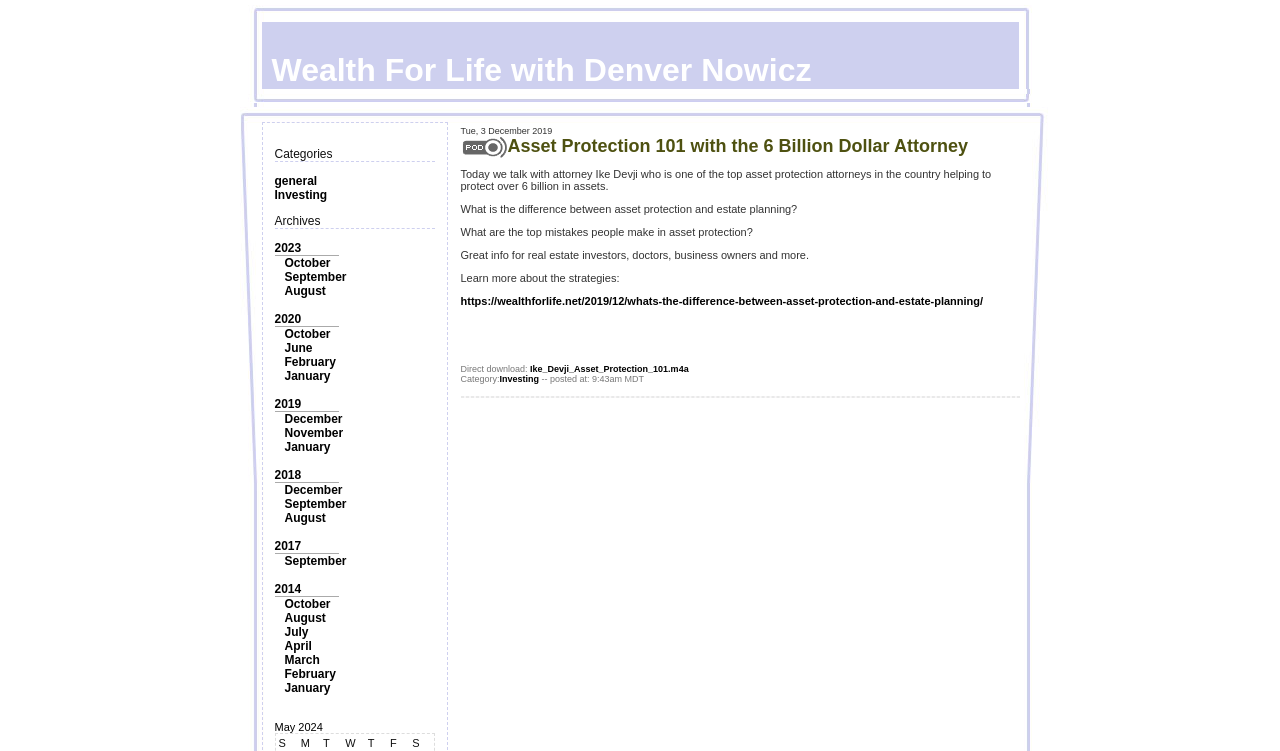Give the bounding box coordinates for this UI element: "September". The coordinates should be four float numbers between 0 and 1, arranged as [left, top, right, bottom].

[0.222, 0.662, 0.271, 0.68]